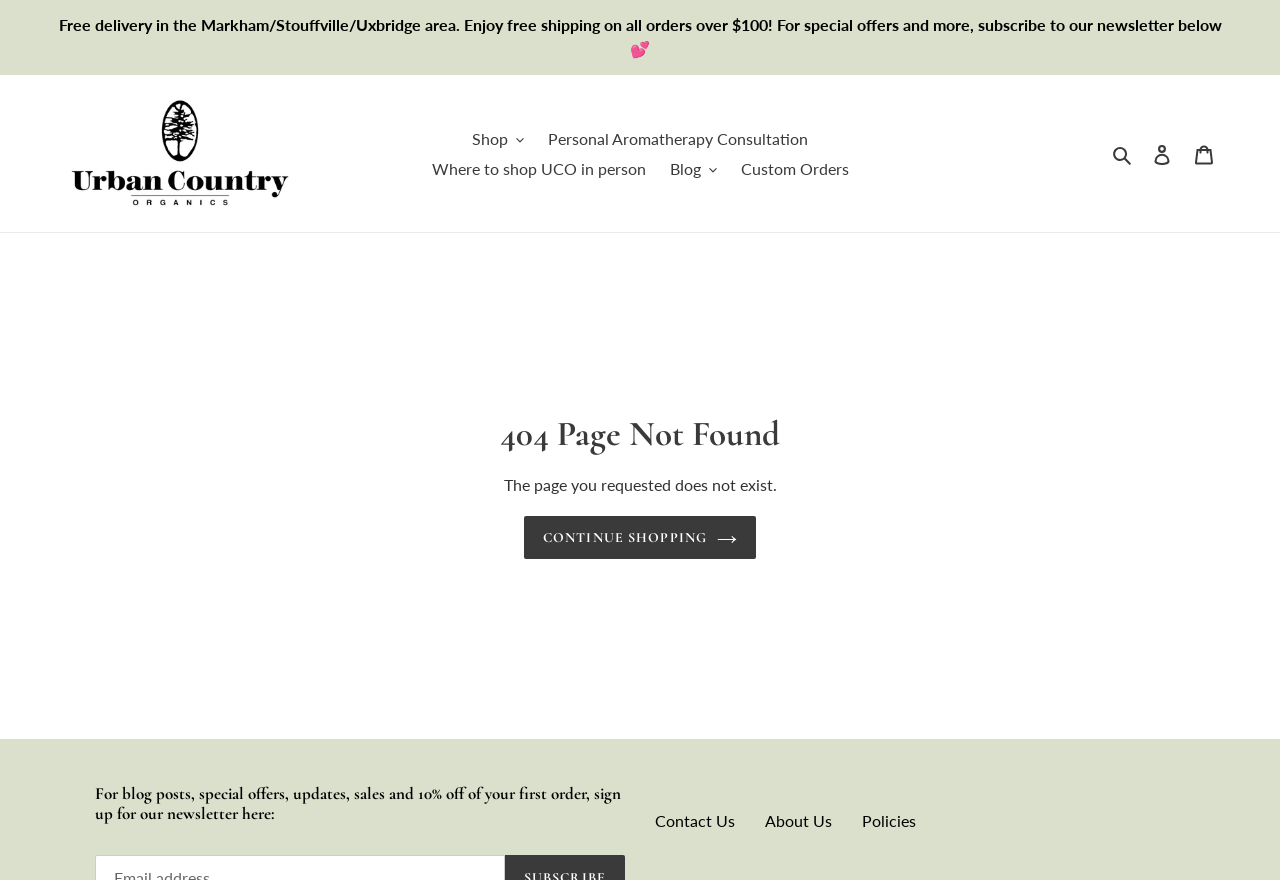Determine the bounding box coordinates for the area that should be clicked to carry out the following instruction: "Log in to your account".

[0.891, 0.149, 0.924, 0.199]